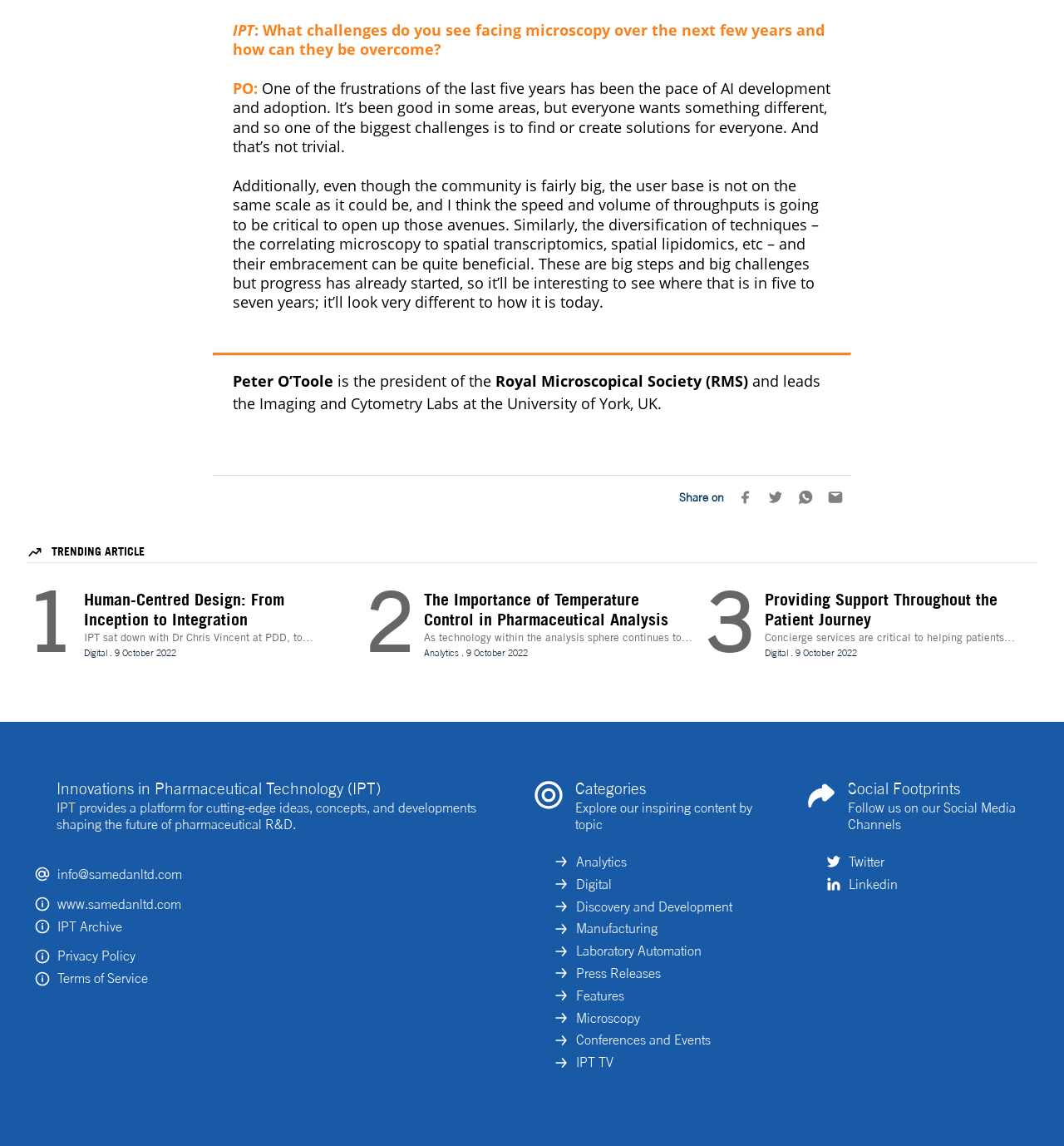Consider the image and give a detailed and elaborate answer to the question: 
What is the topic of the article where Dr Chris Vincent is quoted?

The answer can be found in the 'TRENDING ARTICLE' section where Dr Chris Vincent is quoted. The title of the article is 'Human-Centred Design: From Inception to Integration'.